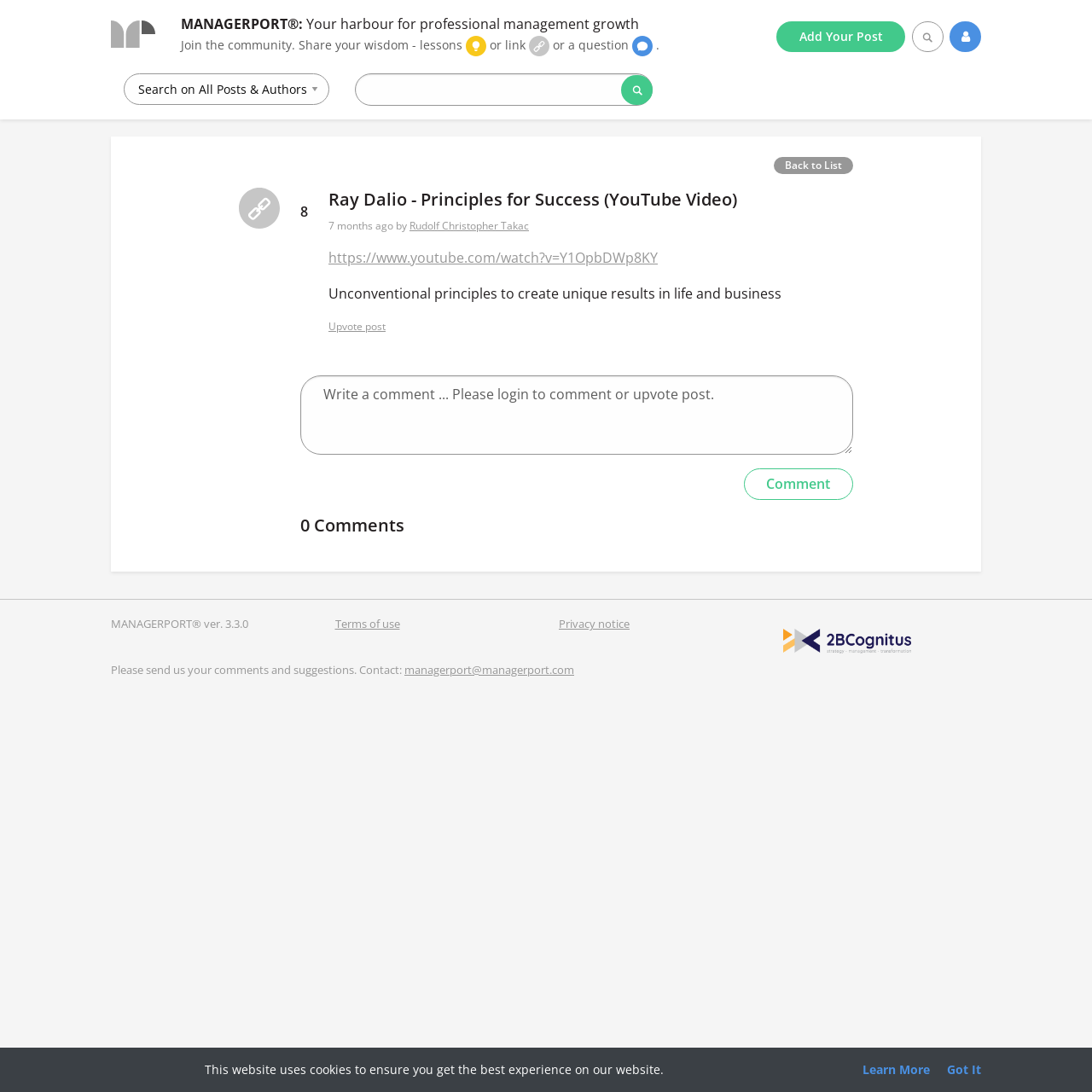What is the name of the website?
Please provide a single word or phrase as the answer based on the screenshot.

MANAGERPORT